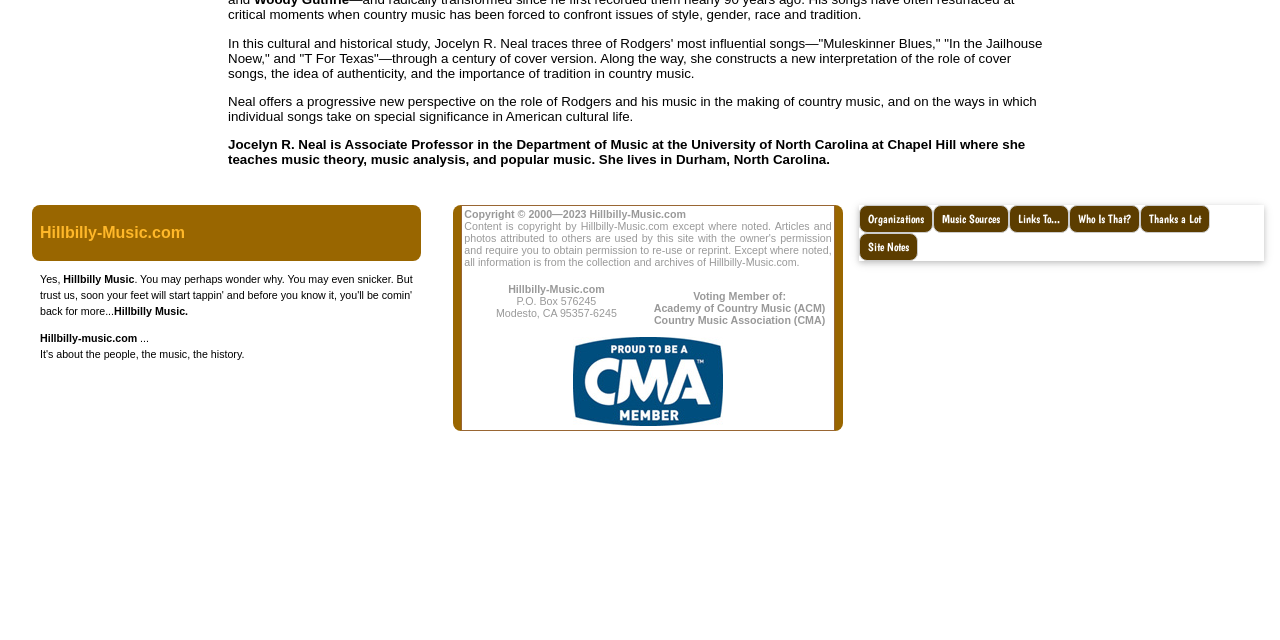For the element described, predict the bounding box coordinates as (top-left x, top-left y, bottom-right x, bottom-right y). All values should be between 0 and 1. Element description: Links To...

[0.788, 0.32, 0.835, 0.363]